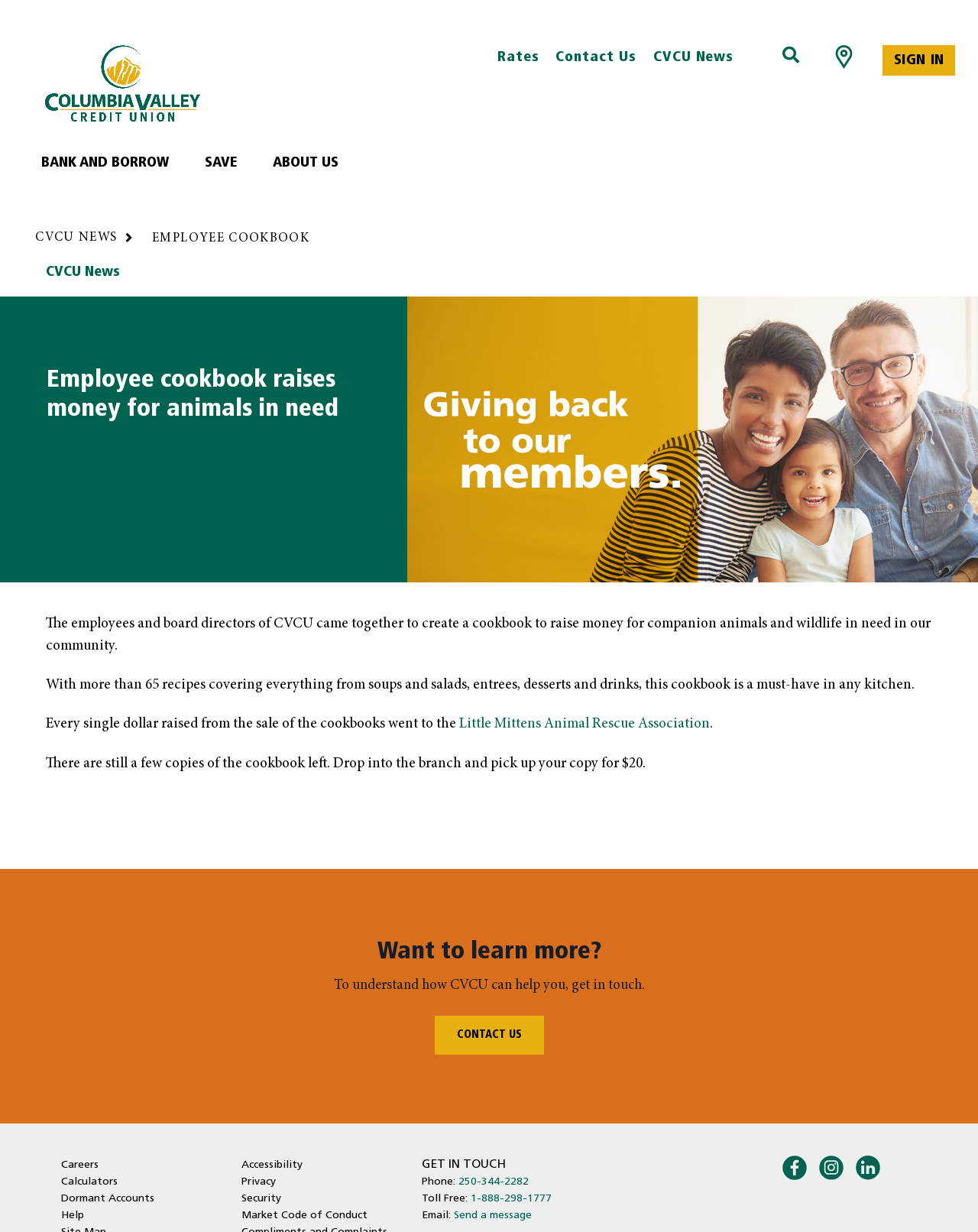Locate the bounding box coordinates of the element that should be clicked to execute the following instruction: "Search for something".

[0.794, 0.037, 0.823, 0.055]